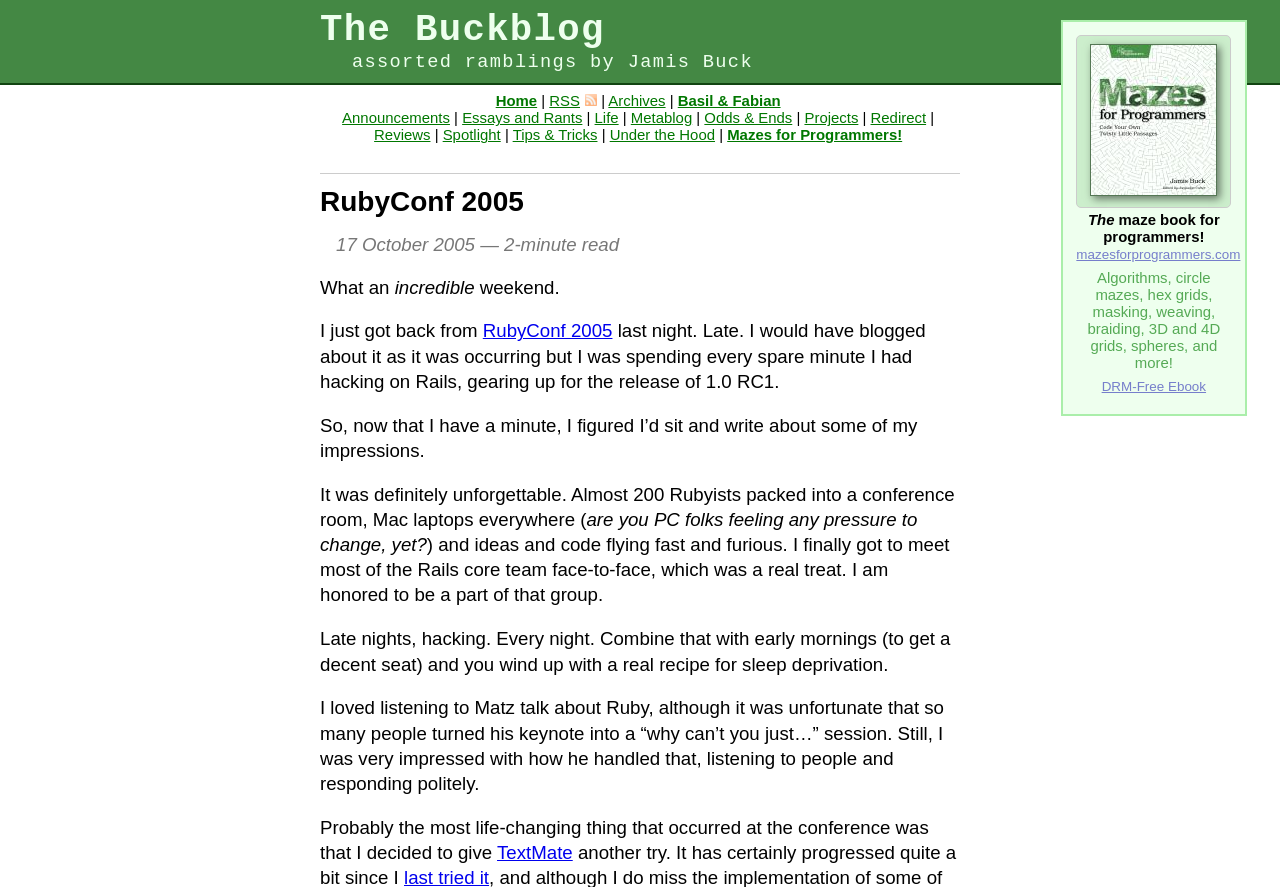What is the name of the ebook mentioned?
Please look at the screenshot and answer using one word or phrase.

Mazes for Programmers!